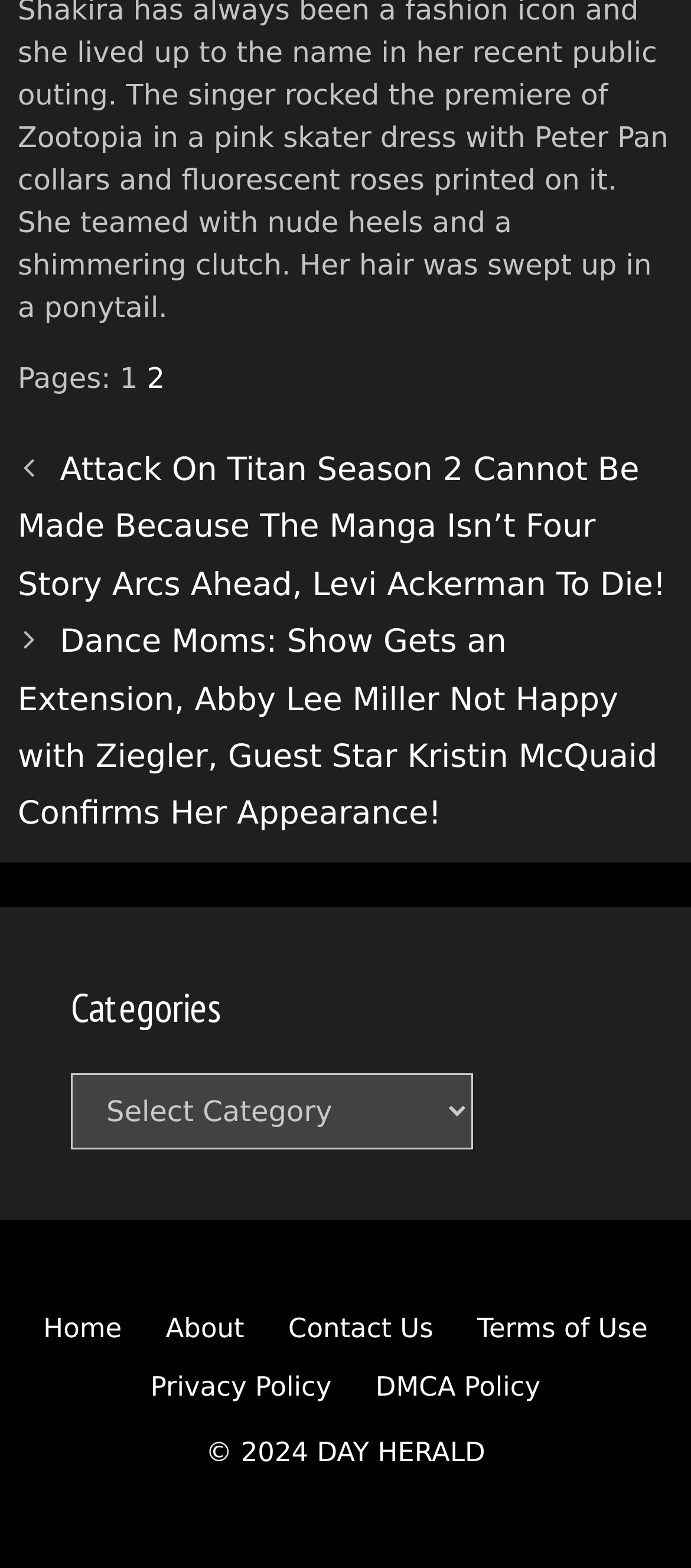Determine the bounding box coordinates of the element's region needed to click to follow the instruction: "view Terms of Use". Provide these coordinates as four float numbers between 0 and 1, formatted as [left, top, right, bottom].

[0.691, 0.837, 0.937, 0.858]